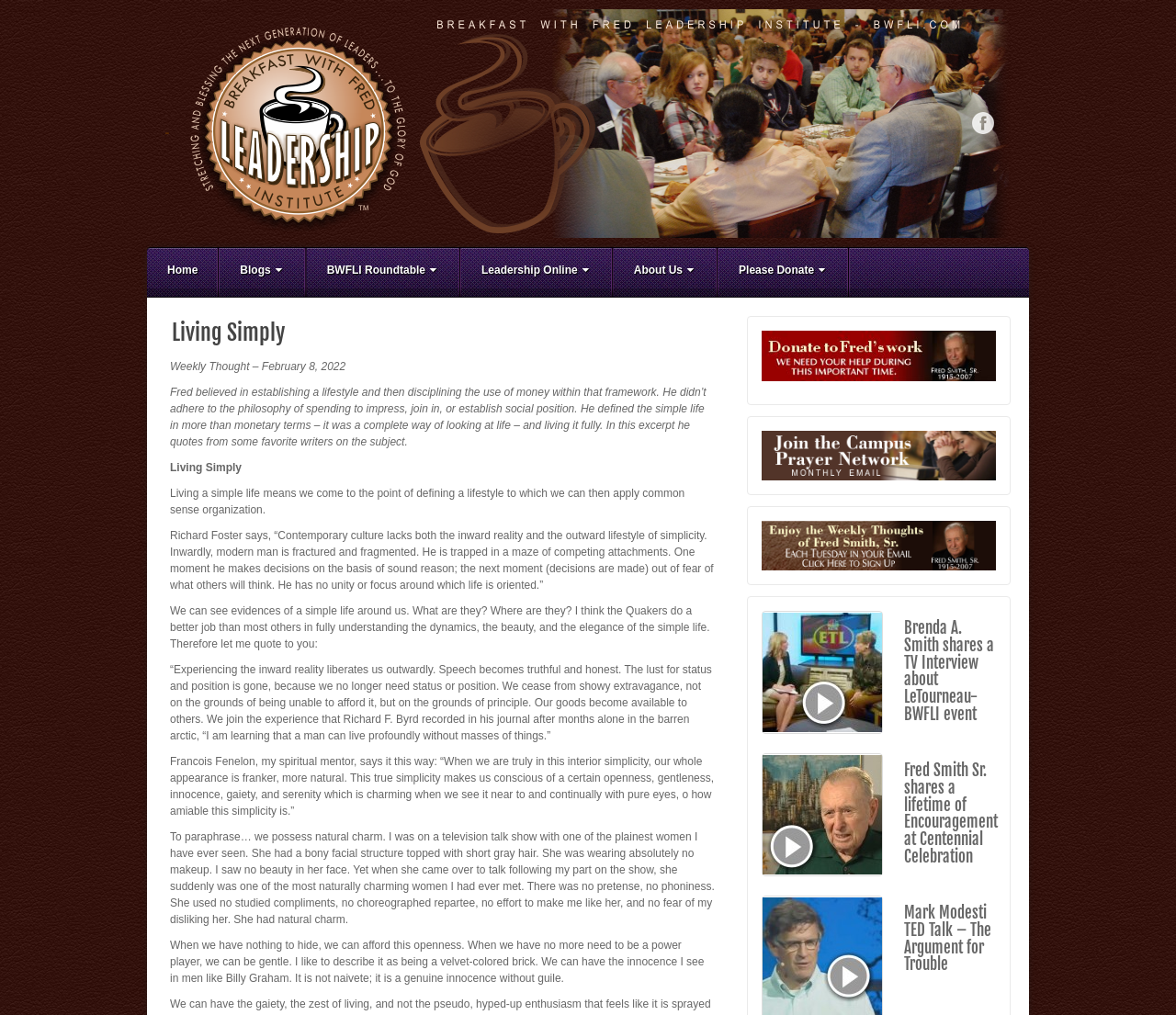Find and provide the bounding box coordinates for the UI element described here: "Leadership Online". The coordinates should be given as four float numbers between 0 and 1: [left, top, right, bottom].

[0.392, 0.244, 0.52, 0.293]